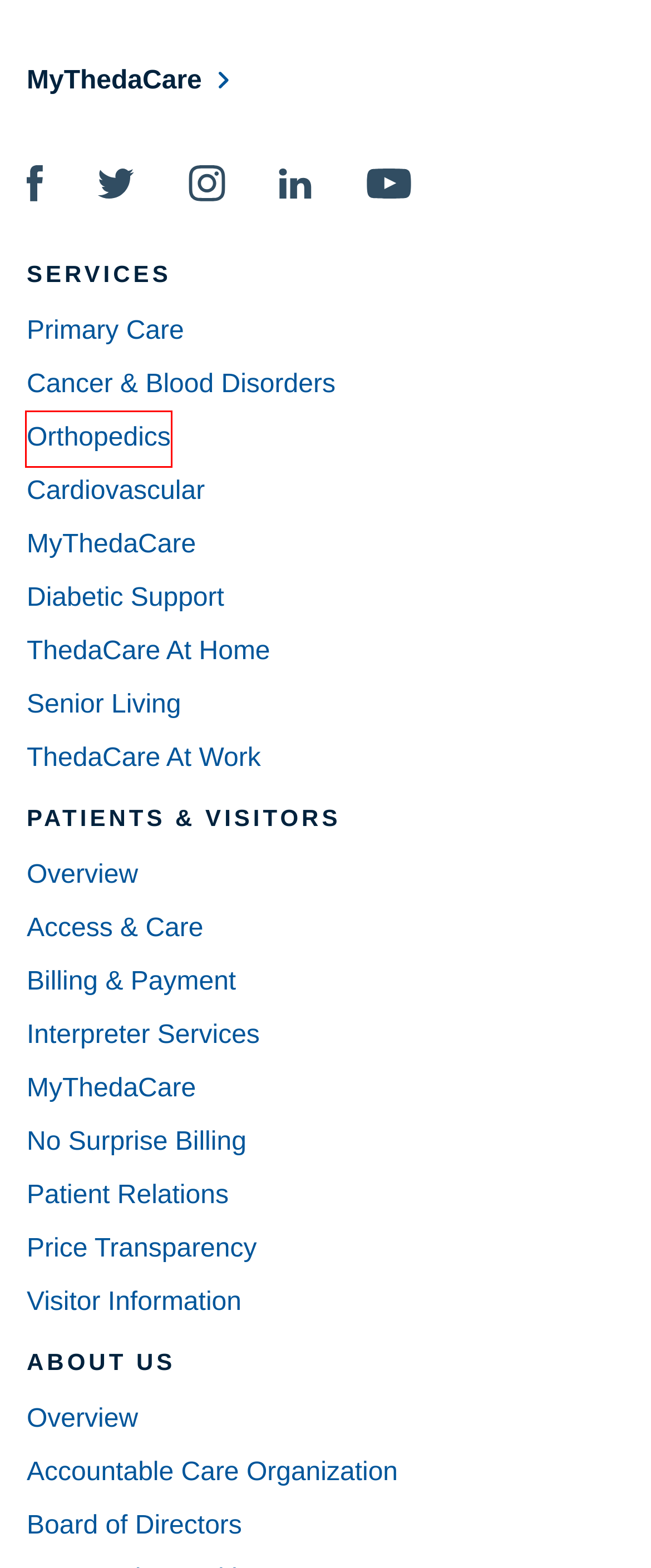You are given a screenshot of a webpage within which there is a red rectangle bounding box. Please choose the best webpage description that matches the new webpage after clicking the selected element in the bounding box. Here are the options:
A. Diabetic Support | ThedaCare
B. Accountable Care Organization | ThedaCare
C. Standard Hospital Charges & Cost Estimates | ThedaCare
D. Orthopedics | ThedaCare
E. Visitor Information | ThedaCare
F. ThedaCare At Home | ThedaCare
G. Careers at ThedaCare | ThedaCare jobs
H. MyThedaCare | ThedaCare

D